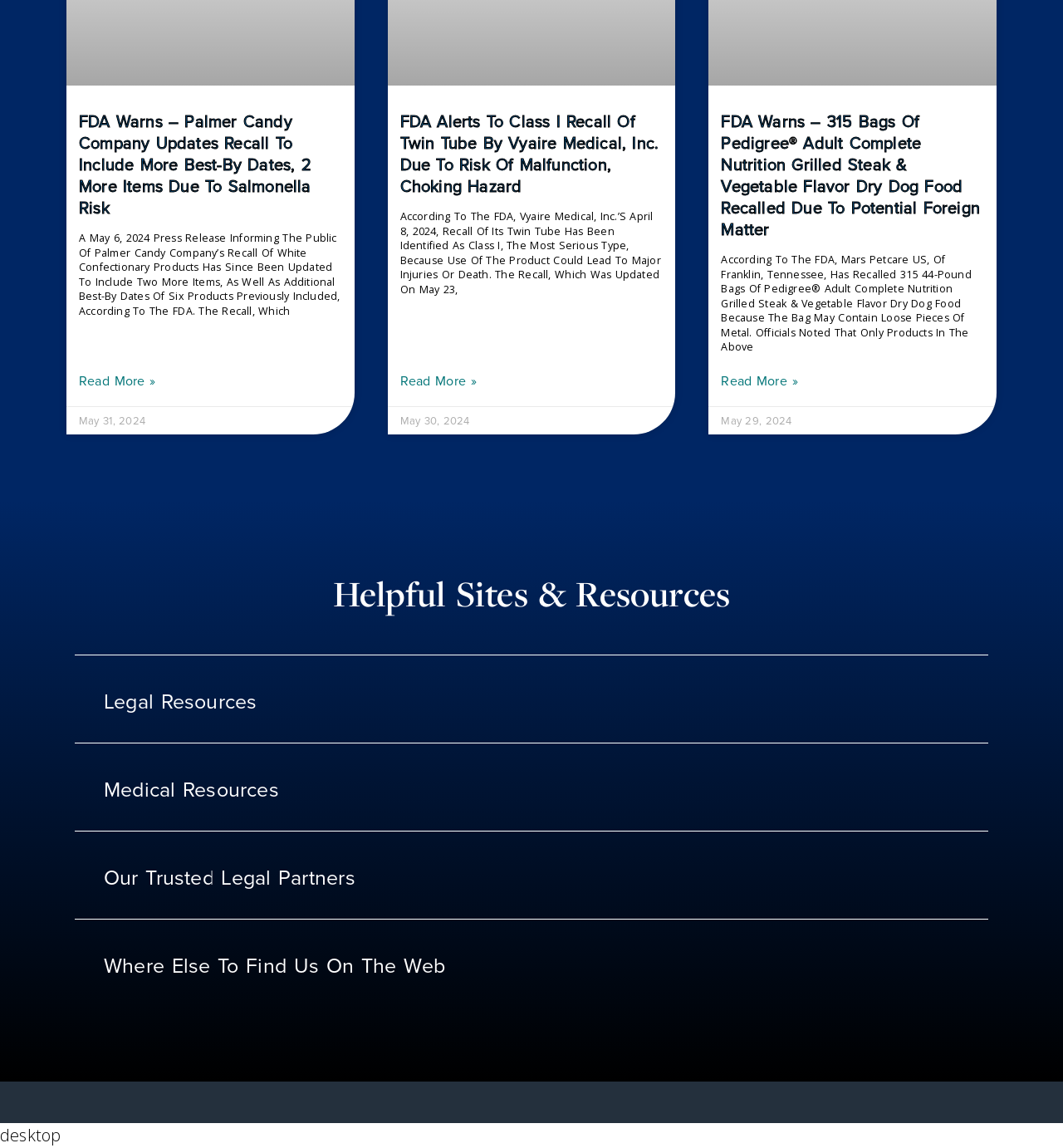Based on what you see in the screenshot, provide a thorough answer to this question: How many links are in the first press release section?

I found the number of links by counting the links in the first press release section, which are 'FDA Warns – Palmer Candy Company Updates Recall To Include More Best-By Dates, 2 More Items Due To Salmonella Risk' and 'Read more about FDA warns – Palmer Candy Company updates recall to include more best-by dates, 2 more items due to Salmonella risk'.